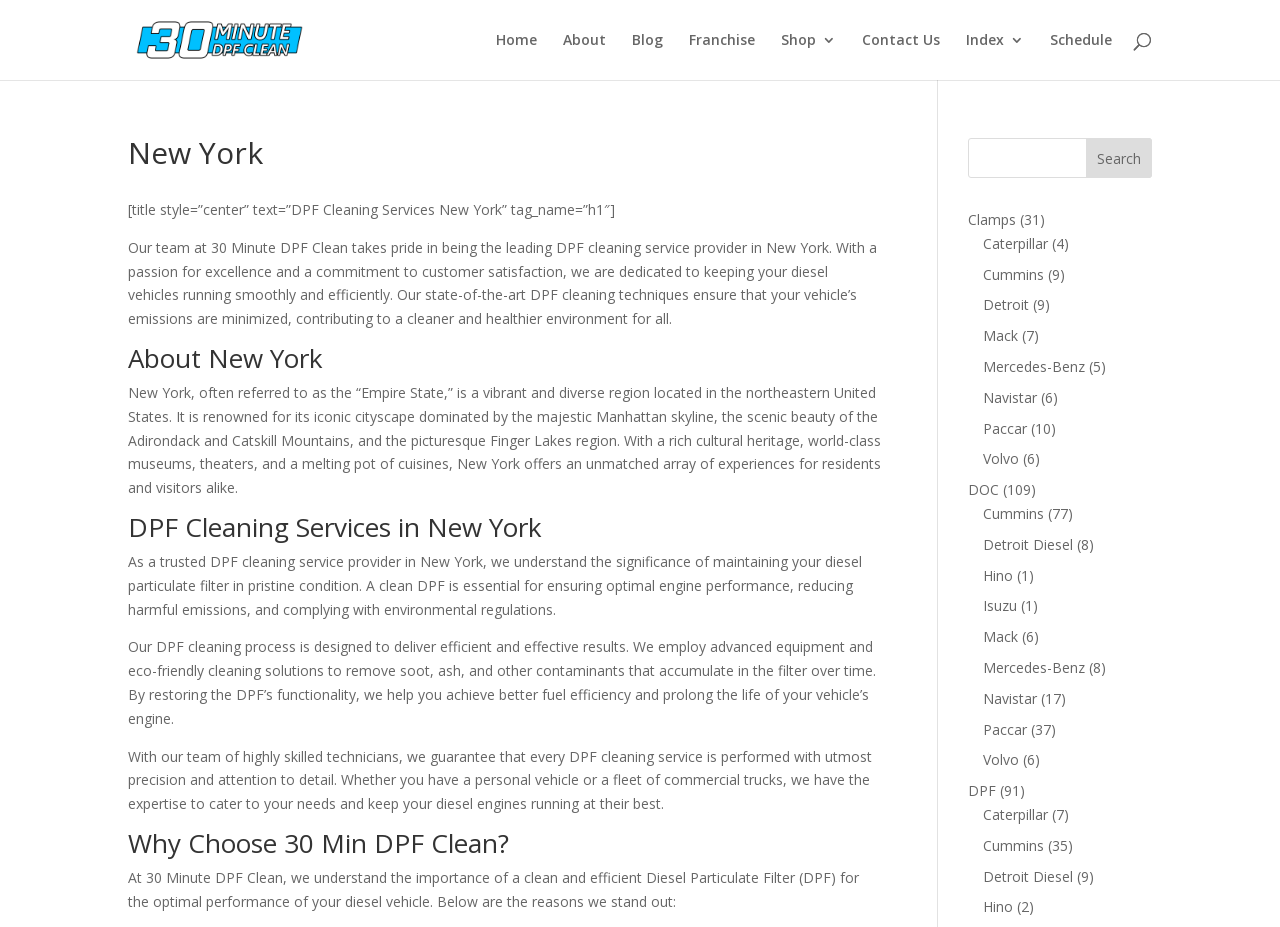Look at the image and answer the question in detail:
How many links are available under the main navigation menu?

The main navigation menu is located at the top of the webpage and contains links to 'Home', 'About', 'Blog', 'Franchise', 'Shop 3', 'Contact Us', and 'Schedule'.